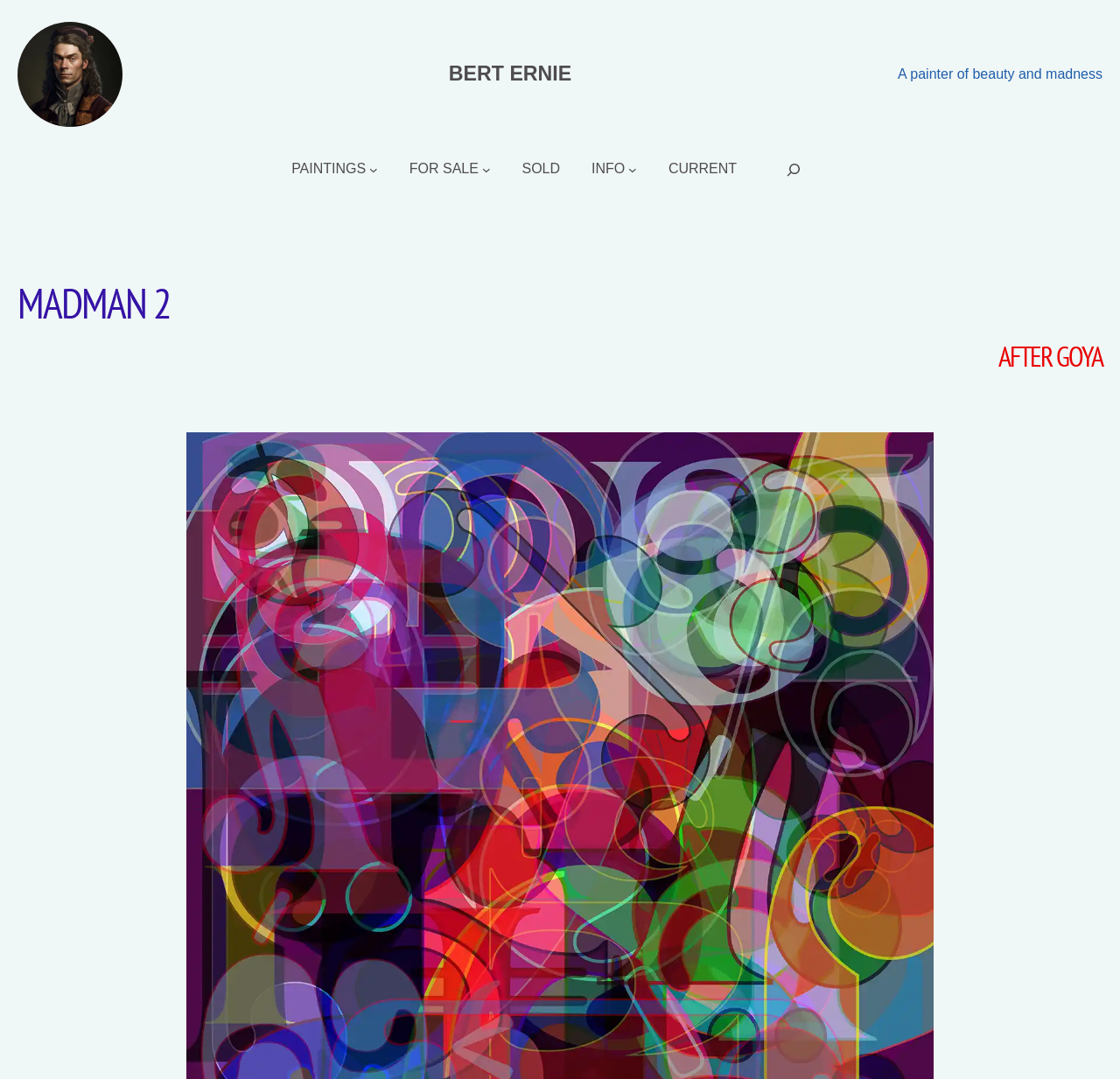Highlight the bounding box coordinates of the element that should be clicked to carry out the following instruction: "Click the logo". The coordinates must be given as four float numbers ranging from 0 to 1, i.e., [left, top, right, bottom].

[0.016, 0.02, 0.109, 0.118]